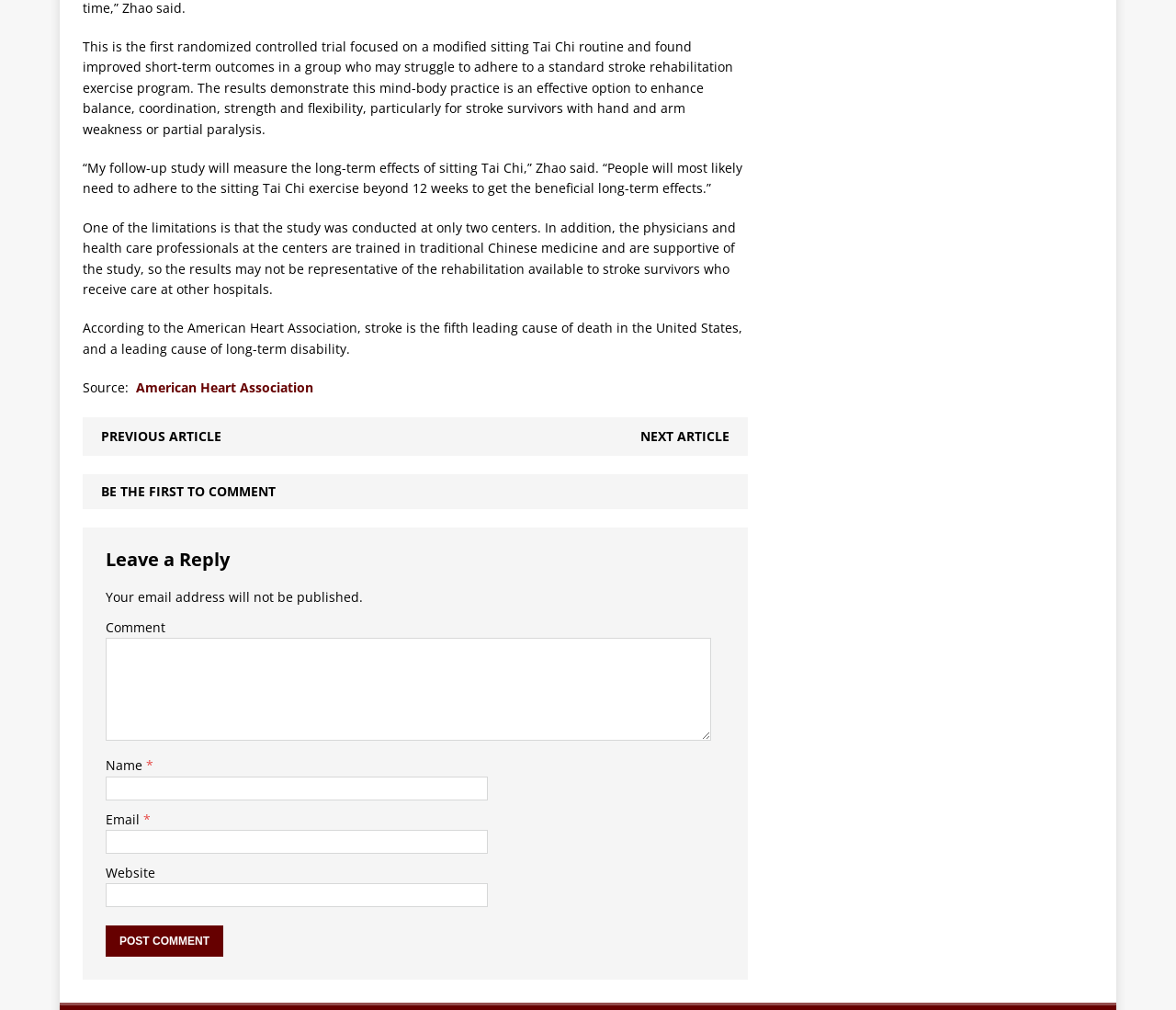Identify the bounding box for the UI element described as: "parent_node: Name * name="author"". Ensure the coordinates are four float numbers between 0 and 1, formatted as [left, top, right, bottom].

[0.09, 0.769, 0.415, 0.792]